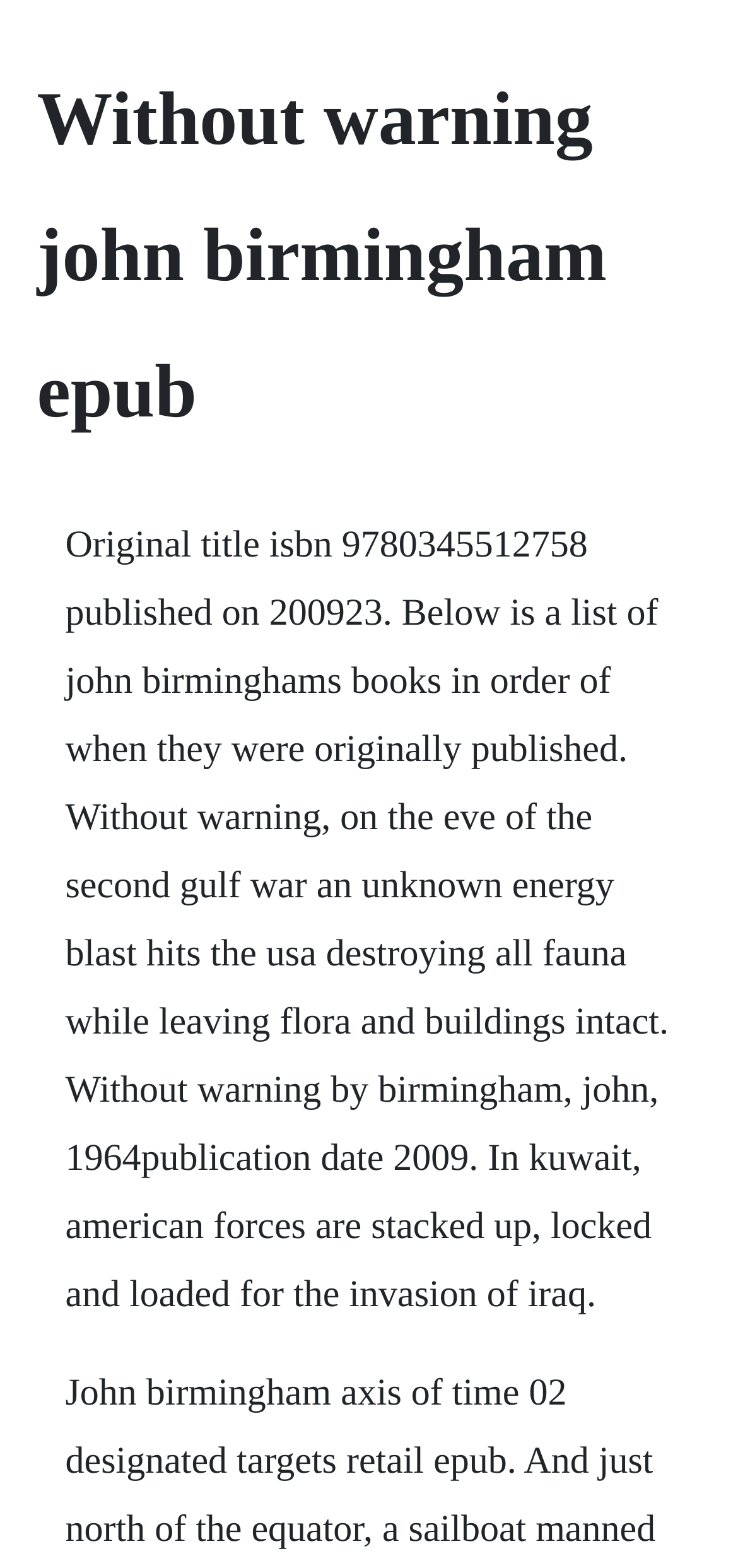Please identify the primary heading of the webpage and give its text content.

Without warning john birmingham epub